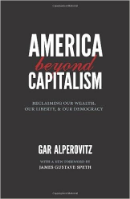Detail every significant feature and component of the image.

The image features the book cover of "America Beyond Capitalism: Reclaiming Our Wealth, Our Liberty, and Our Democracy" by Gar Alperovitz. The cover presents a stark and thought-provoking design, with the title prominently displayed in bold white and red lettering against a dark background. This visual choice reflects the book's critical examination of capitalism and its implications for American society, emphasizing themes of wealth, liberty, and democratic values. Co-authored with contributions from James Gustave Speth, the book invites readers to explore alternatives to traditional economic structures, aiming to inspire a reimagining of American socio-economic frameworks. 